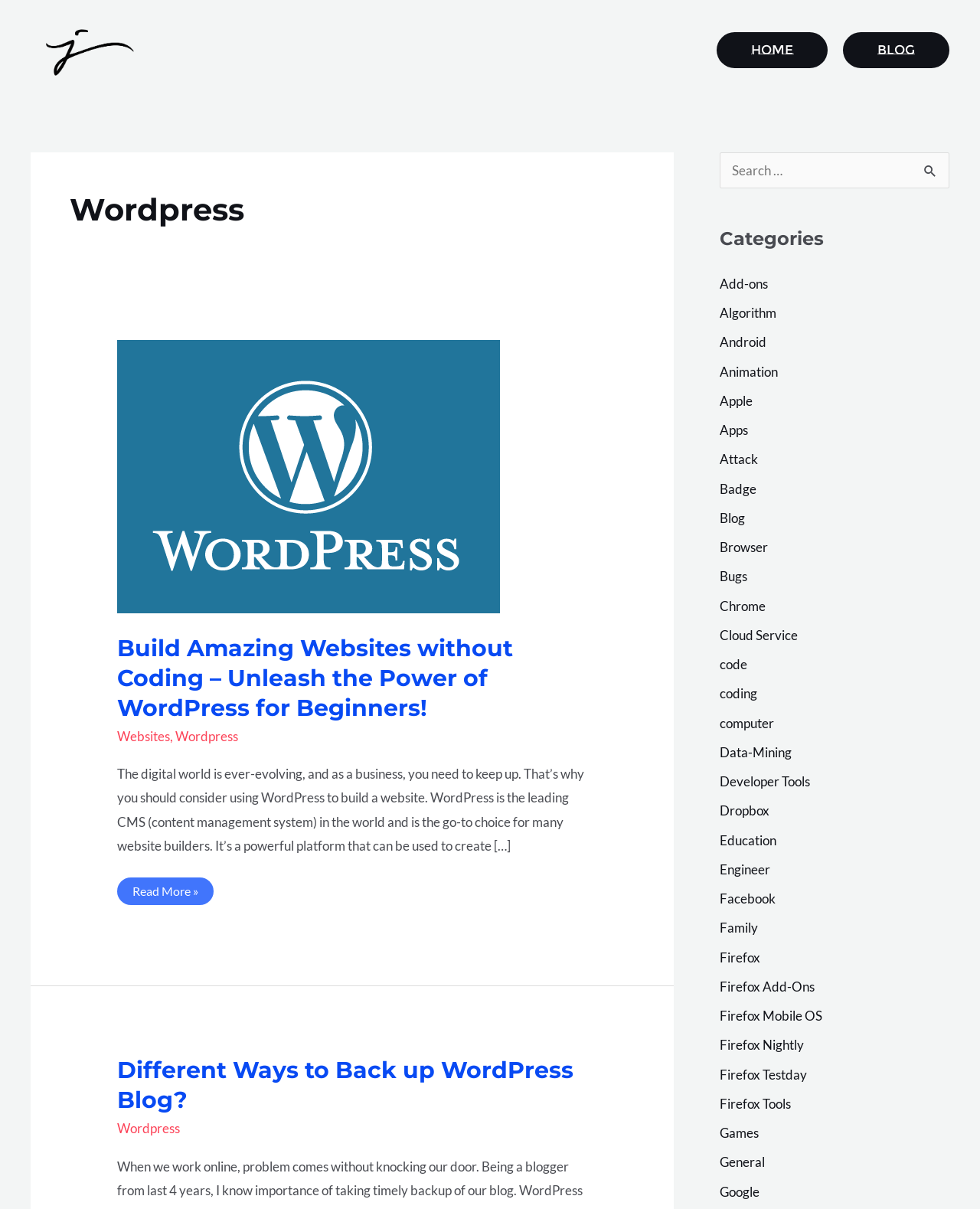Can you find the bounding box coordinates for the element that needs to be clicked to execute this instruction: "Learn about 'WordPress' "? The coordinates should be given as four float numbers between 0 and 1, i.e., [left, top, right, bottom].

[0.179, 0.602, 0.243, 0.615]